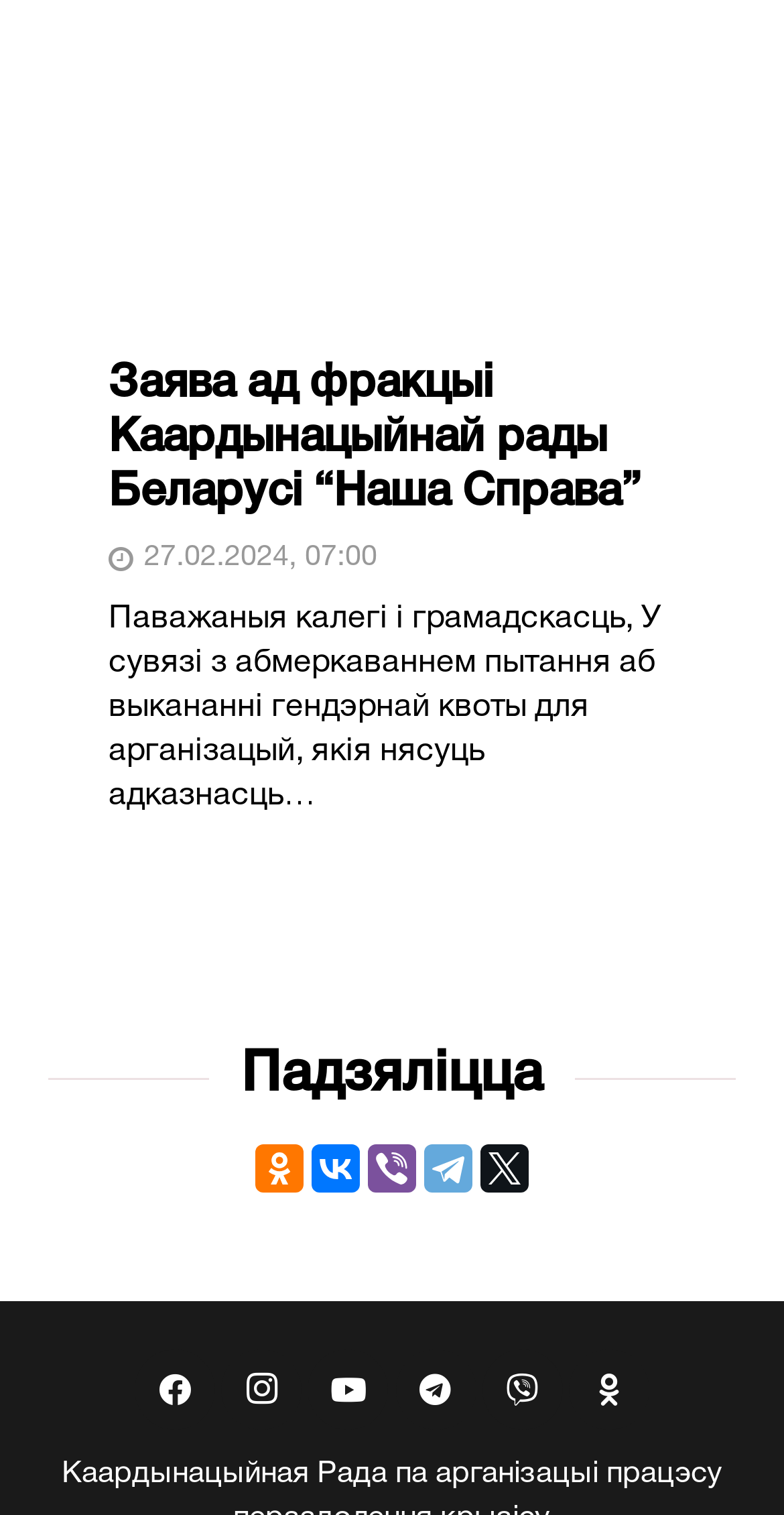What social media platforms are available for sharing?
Answer the question with a single word or phrase by looking at the picture.

Several